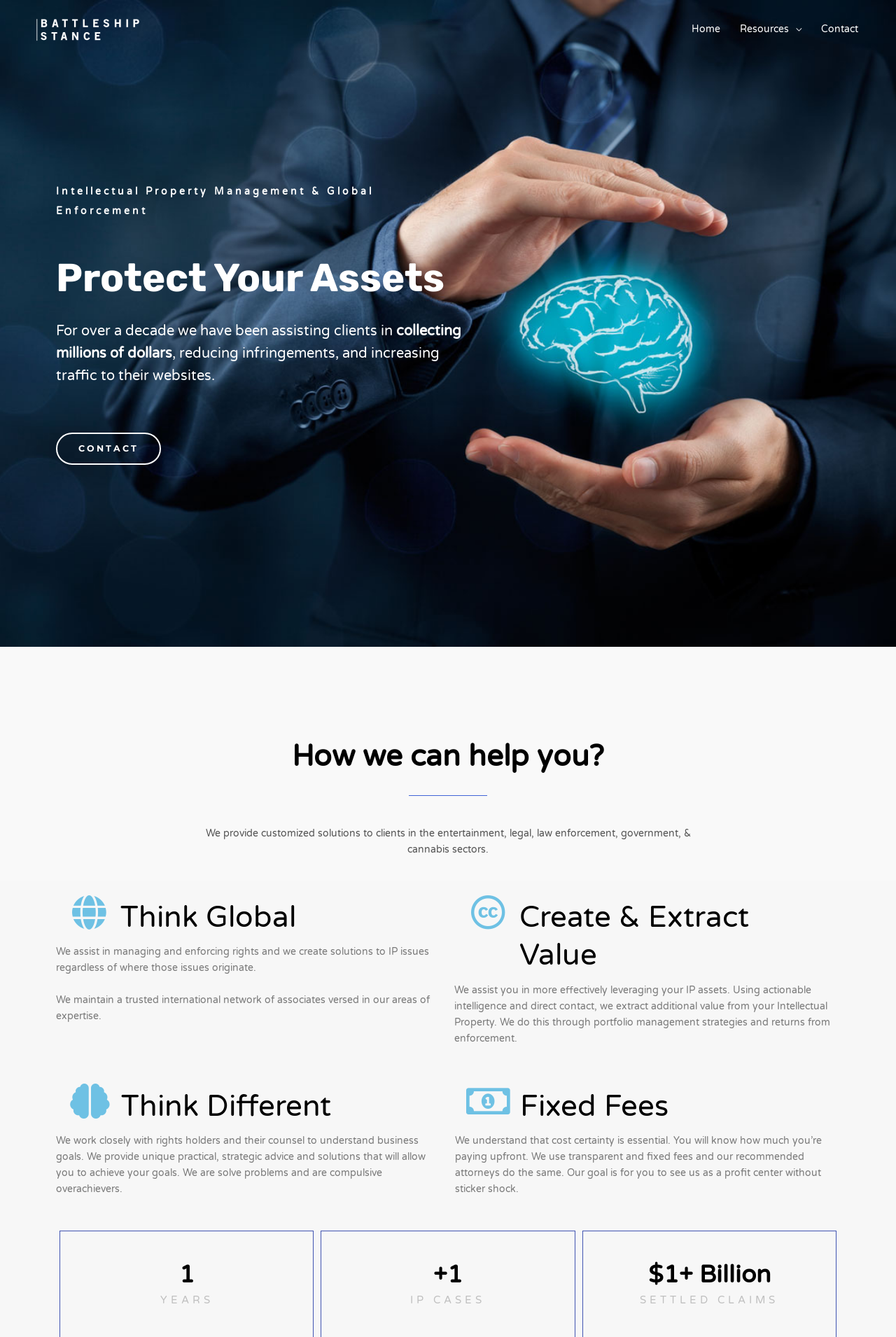Locate the bounding box for the described UI element: "alt="IBX Newsroom"". Ensure the coordinates are four float numbers between 0 and 1, formatted as [left, top, right, bottom].

None